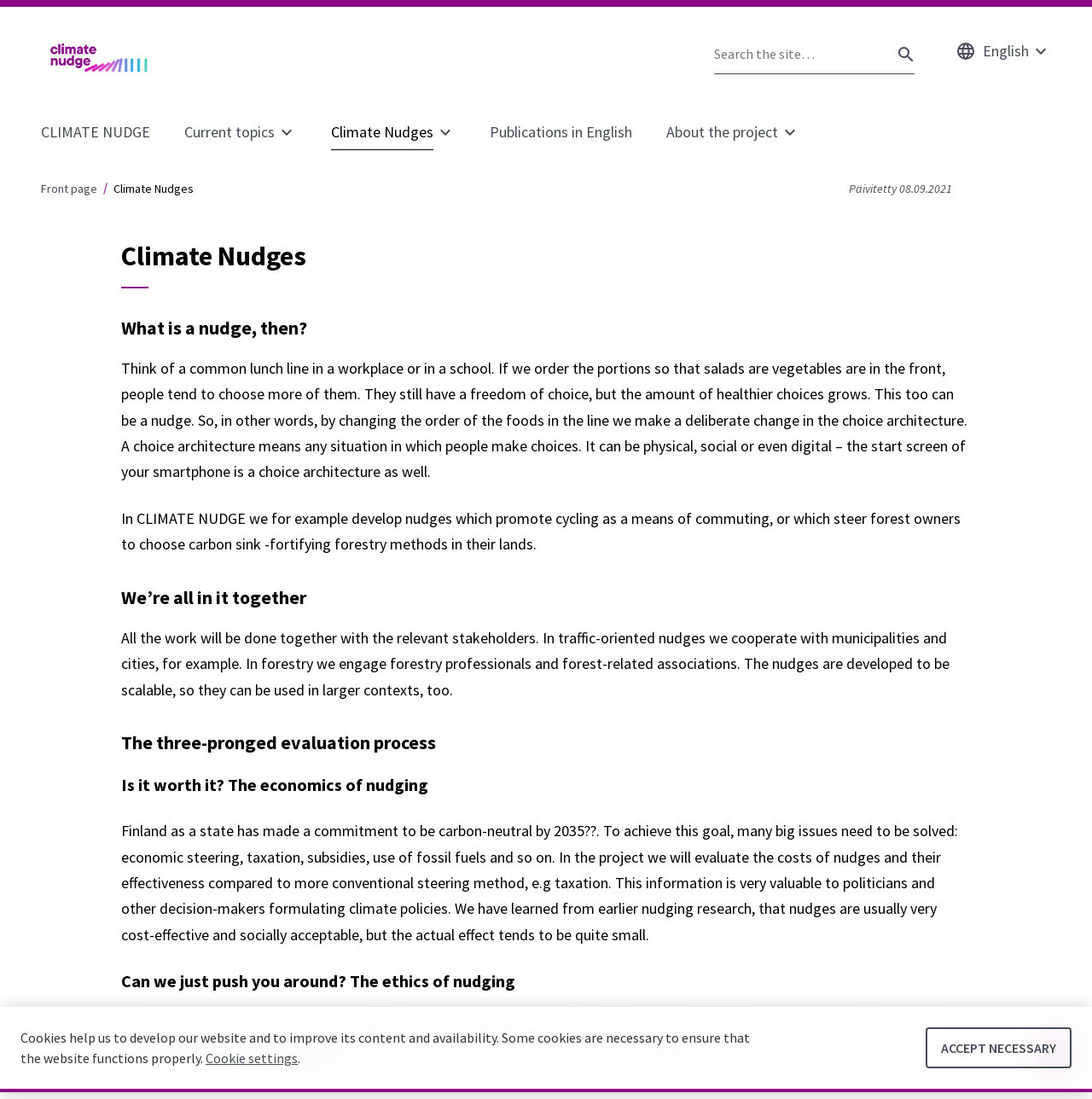What is the purpose of the 'Open submenu' buttons?
Refer to the image and give a detailed response to the question.

The 'Open submenu' buttons are located next to the menu items, and they have an arrow icon. This suggests that the purpose of these buttons is to open submenus that contain additional options or content related to the main menu items.